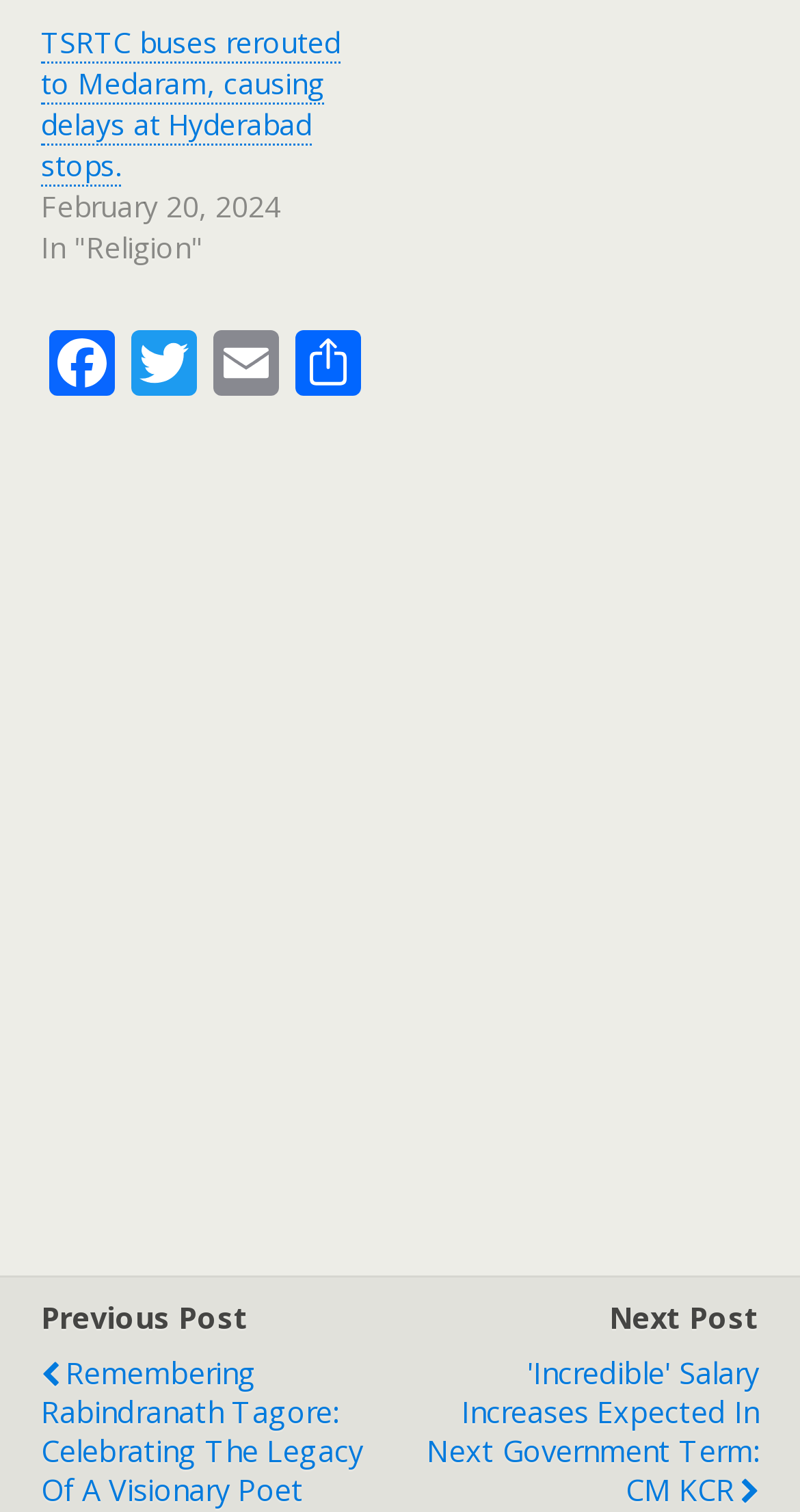Given the element description "parent_node: Email * aria-describedby="email-notes" name="email"" in the screenshot, predict the bounding box coordinates of that UI element.

[0.077, 0.653, 0.923, 0.697]